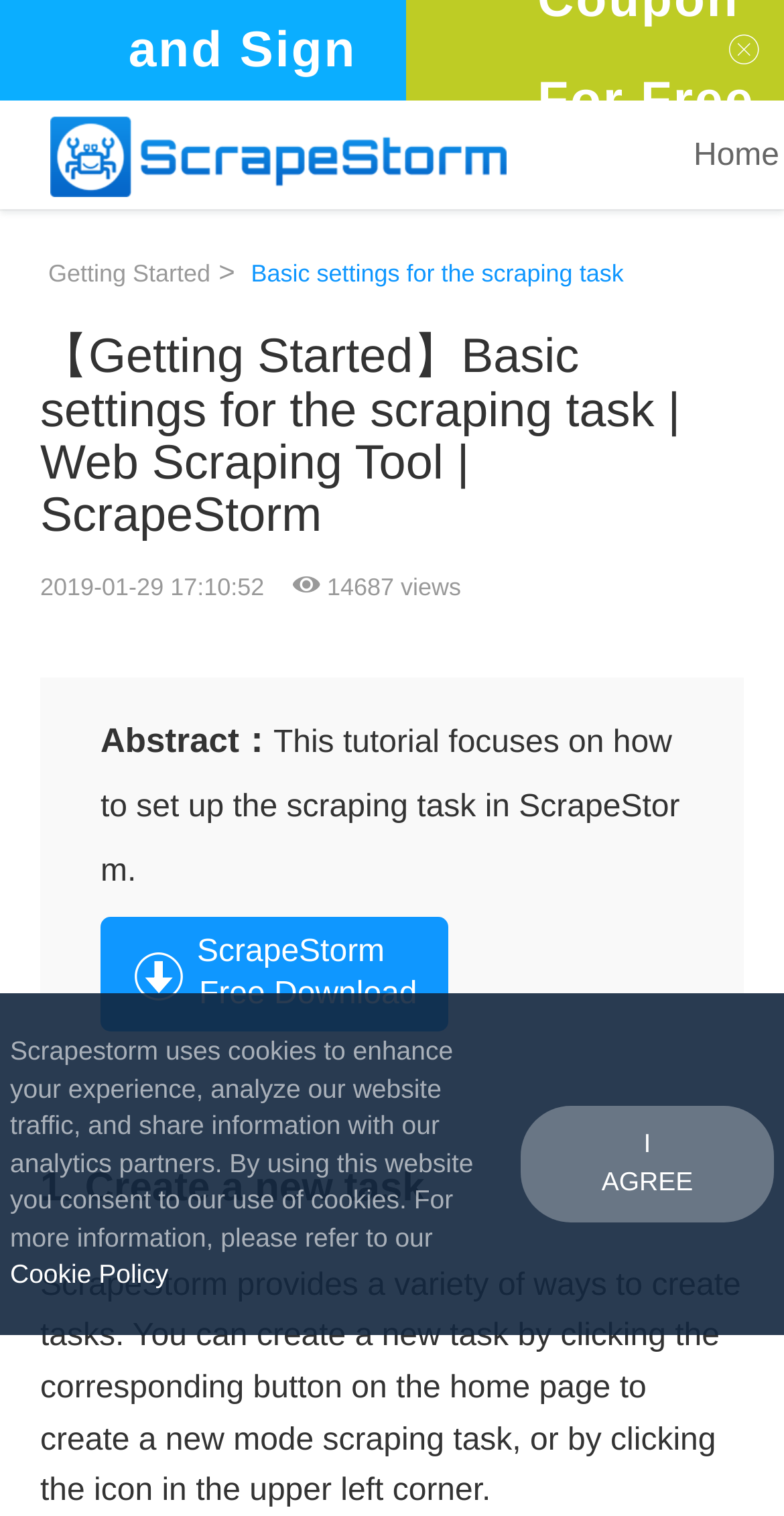What is the purpose of this tutorial?
Respond to the question with a well-detailed and thorough answer.

Based on the webpage content, this tutorial focuses on how to set up the scraping task in ScrapeStorm, which is a web scraping tool. The tutorial provides step-by-step instructions on creating a new task and setting up the scraping task.